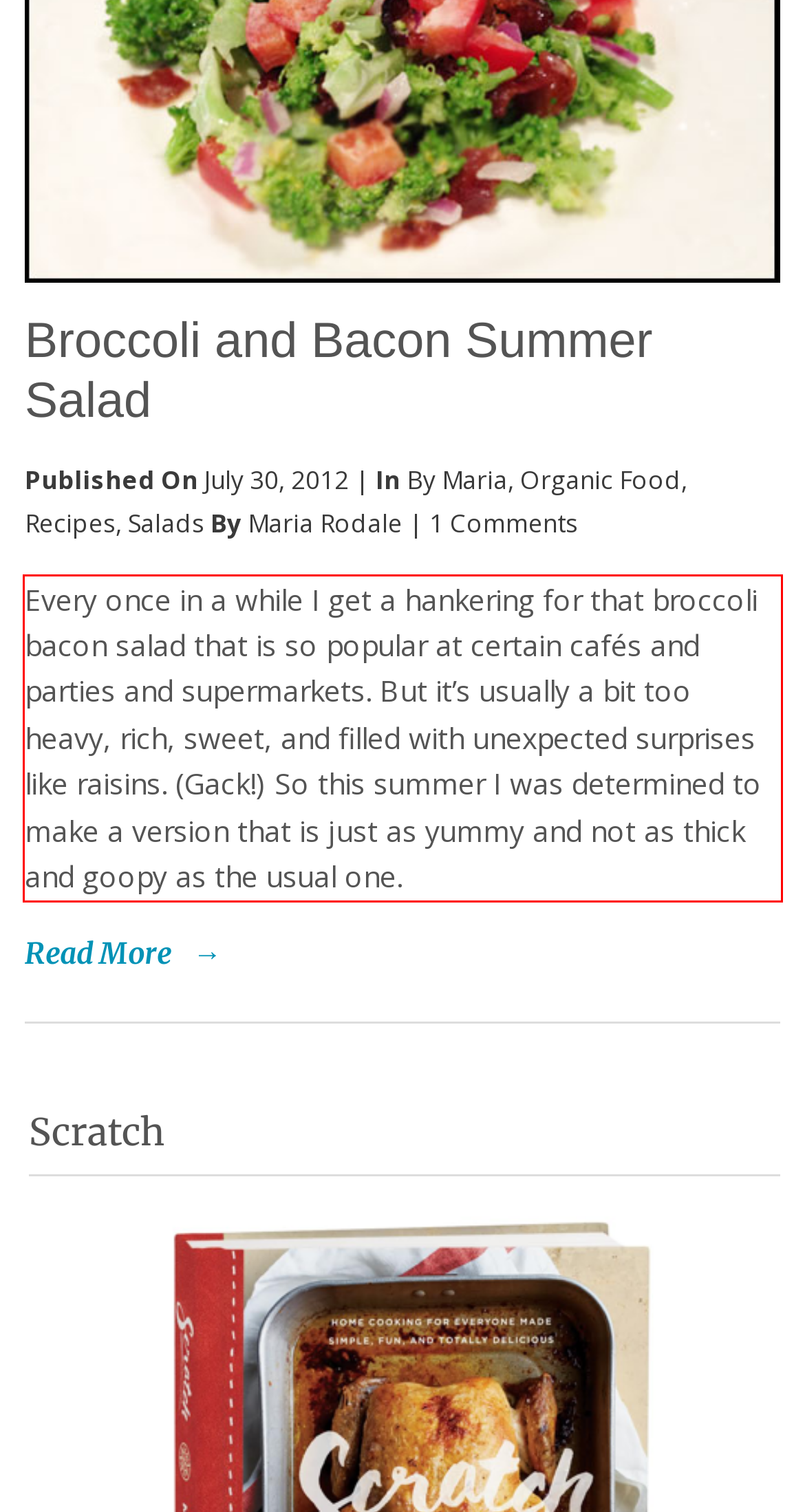You have a screenshot with a red rectangle around a UI element. Recognize and extract the text within this red bounding box using OCR.

Every once in a while I get a hankering for that broccoli bacon salad that is so popular at certain cafés and parties and supermarkets. But it’s usually a bit too heavy, rich, sweet, and filled with unexpected surprises like raisins. (Gack!) So this summer I was determined to make a version that is just as yummy and not as thick and goopy as the usual one.